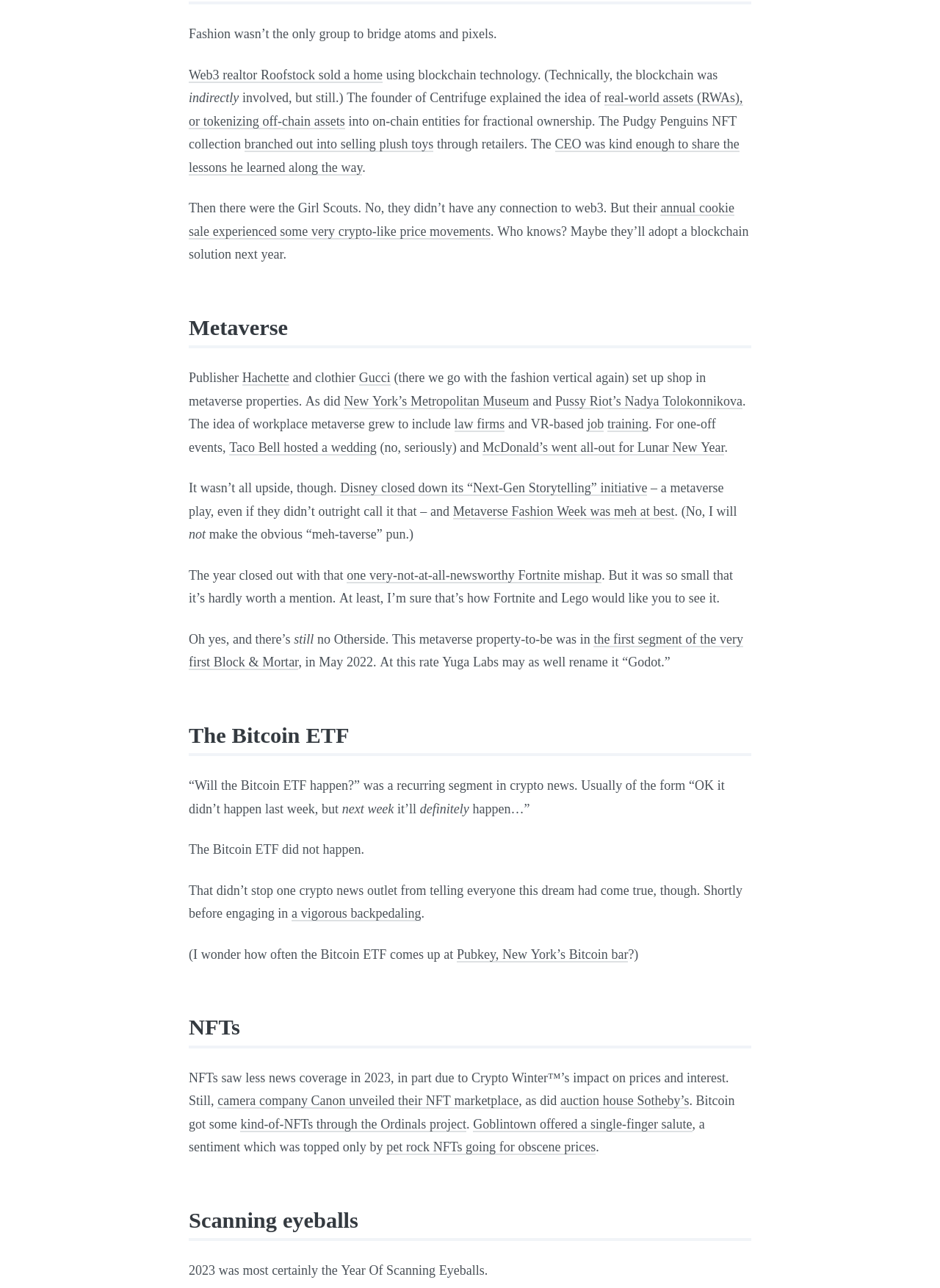Refer to the screenshot and give an in-depth answer to this question: Who is mentioned as the CEO who shared lessons?

The CEO who shared lessons is mentioned in the text as the CEO of Pudgy Penguins NFT collection, which can be found by reading the text associated with the link 'branched out into selling plush toys'.